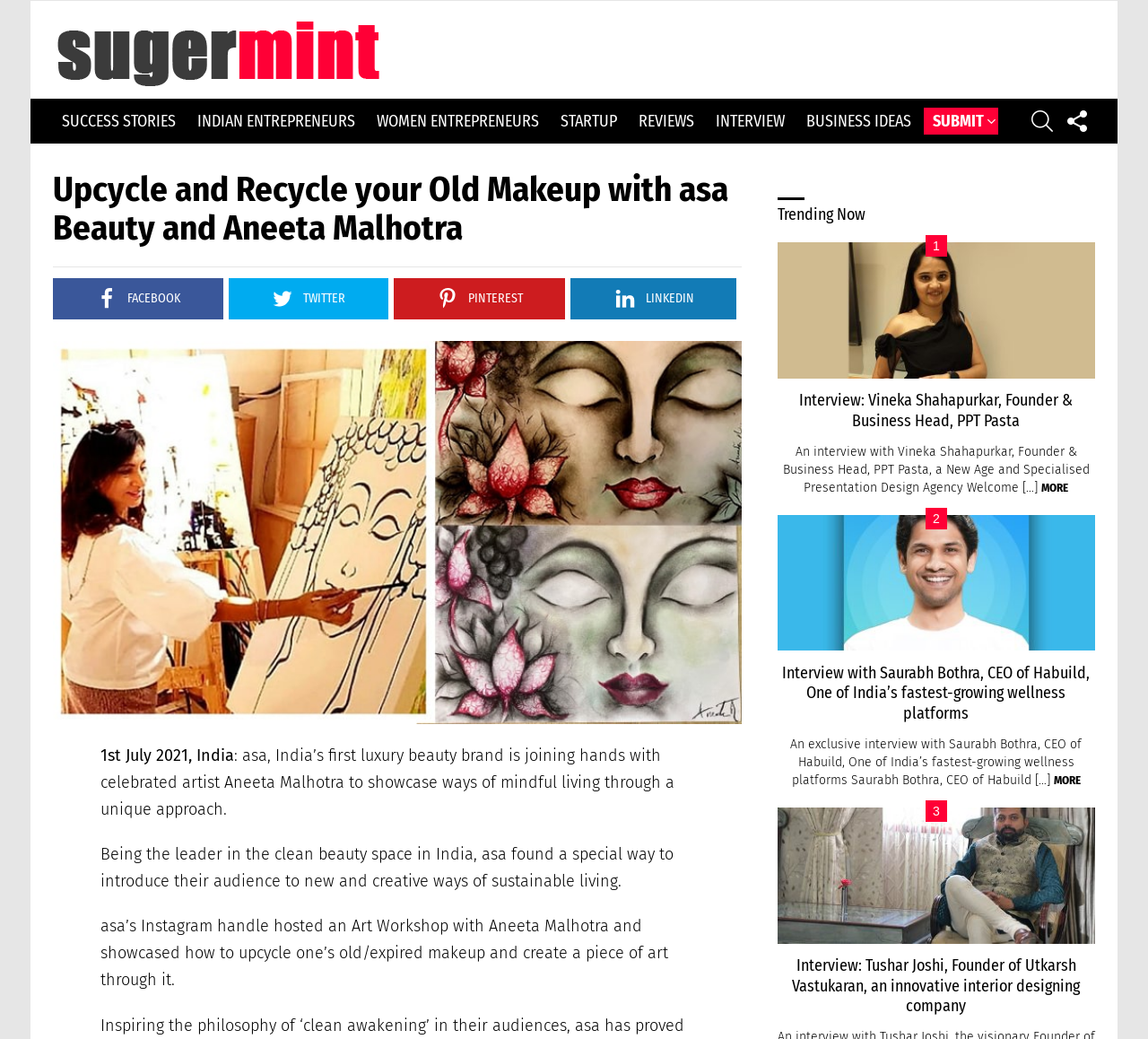Please determine the bounding box of the UI element that matches this description: Interview. The coordinates should be given as (top-left x, top-left y, bottom-right x, bottom-right y), with all values between 0 and 1.

[0.616, 0.104, 0.691, 0.13]